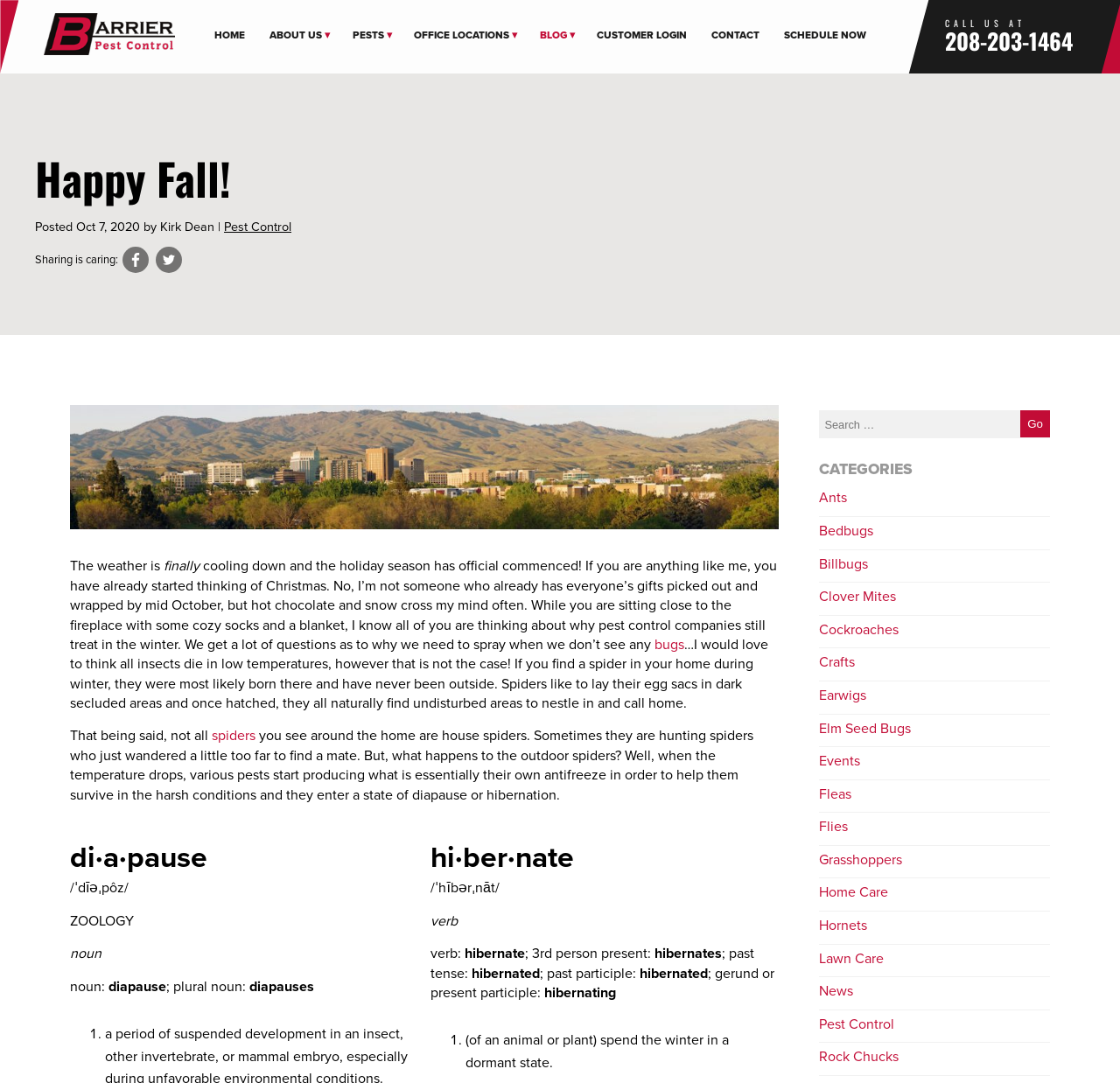Illustrate the webpage thoroughly, mentioning all important details.

This webpage is about Barrier Pest Control, with a focus on a blog post titled "Happy Fall!" The top section of the page features a logo and a navigation menu with links to various sections of the website, including "HOME", "ABOUT US", "PESTS", "BLOG", "CUSTOMER LOGIN", "CONTACT", and "SCHEDULE NOW". 

Below the navigation menu, there is a call-to-action link to call the company, and a header section with the title "Happy Fall!" in large font. The blog post is written by Kirk Dean and was posted on October 7, 2020. The post discusses the importance of pest control during the winter season, despite the common misconception that pests die off in cold temperatures. 

The main content of the blog post is divided into several paragraphs, with headings and links to related topics. The text explains that while some insects may die off in cold temperatures, many others, such as spiders, can survive by producing their own antifreeze and entering a state of diapause or hibernation. The post also mentions that not all spiders found in homes are house spiders, and that some may be hunting spiders that wandered into the home.

On the right side of the page, there is a search bar and a list of categories, including "Ants", "Bedbugs", "Billbugs", and many others. Each category is a link to a related webpage.